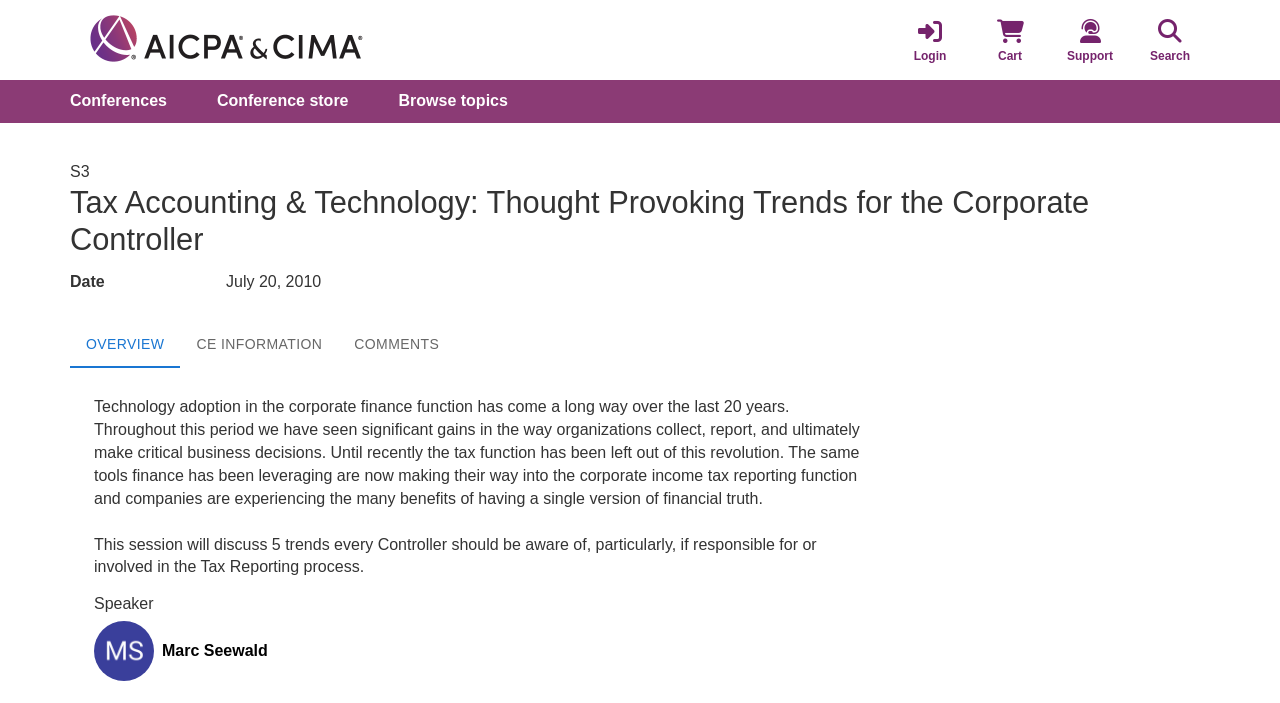Create a detailed narrative of the webpage’s visual and textual elements.

The webpage is about "Tax Accounting & Technology: Thought Provoking Trends for the Corporate Controller" and appears to be a conference or event page. At the top, there is a header section with links to "AICPA & CIMA", "Login", "Cart", "Support", and "Search". Below this, there is a horizontal menu bar with options for "Conferences", "Conference store", and "Browse topics".

On the left side, there is a section with the title "S3" and a heading that displays the title of the event. Below this, there is a section with the date "July 20, 2010". 

The main content area has a tab list with three tabs: "OVERVIEW", "CE INFORMATION", and "COMMENTS". The "OVERVIEW" tab is currently selected. Below the tab list, there are two paragraphs of text that discuss the adoption of technology in corporate finance and its impact on the tax function. 

Further down, there is a section with a heading "Speaker" and an image of the speaker, Marc Seewald, along with a button with his name.